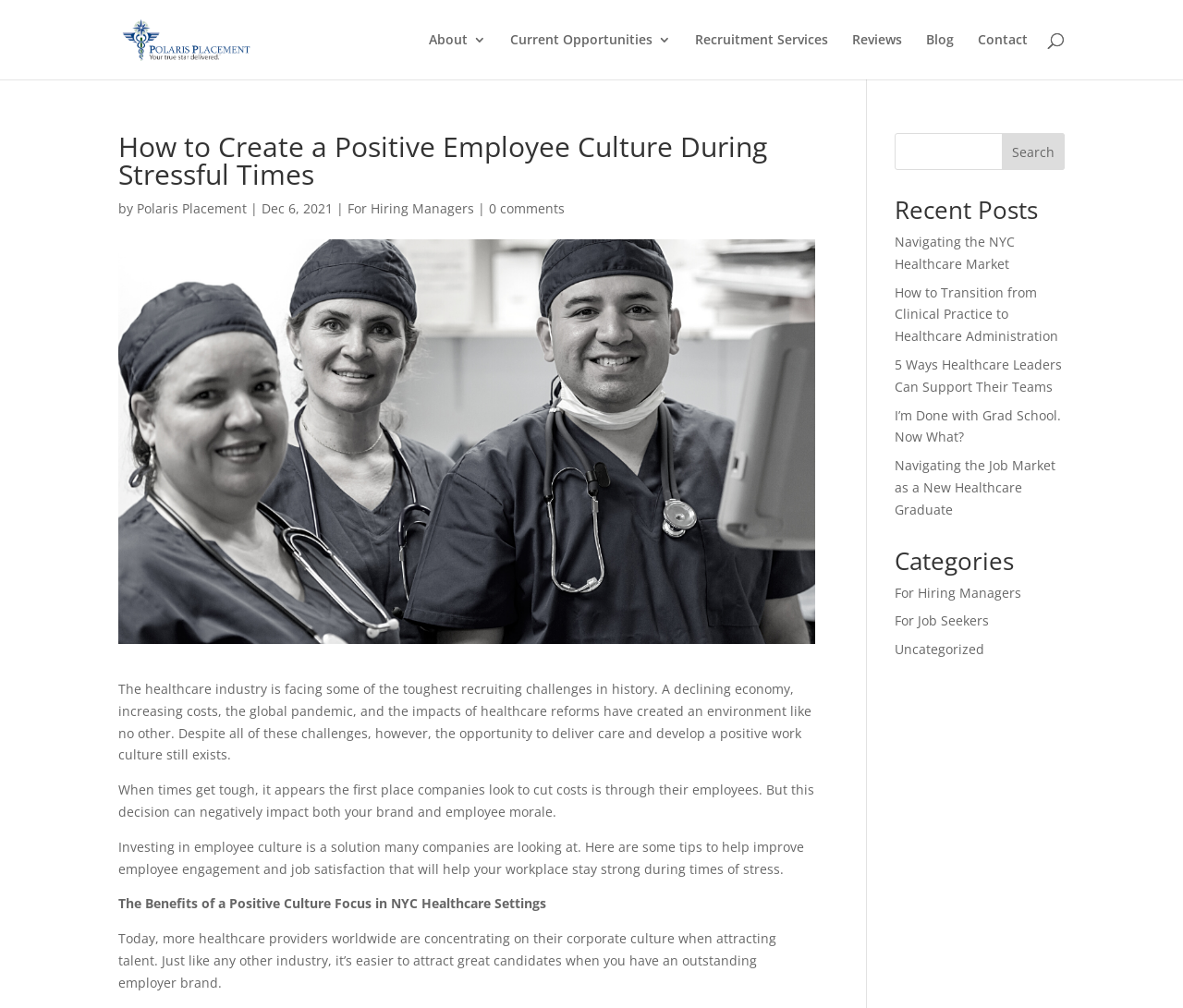Given the element description: "Navigating the NYC Healthcare Market", predict the bounding box coordinates of the UI element it refers to, using four float numbers between 0 and 1, i.e., [left, top, right, bottom].

[0.756, 0.231, 0.858, 0.27]